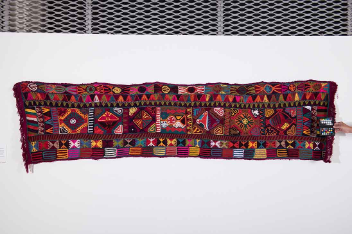Paint a vivid picture with your words by describing the image in detail.

This striking textile piece showcases vibrant colors and intricate patterns, characteristic of the traditional crafts of Iraq’s Marsh Arabs. The design features a variety of geometric shapes and stylized motifs, reflecting the cultural heritage of the region. The textile's rich embroidery highlights the craftsmanship of women weavers from the Mesopotamian Marshes, emphasizing their skill and artistry. The vivid reds, blues, and yellows are not only visually captivating but also represent the strong connection between the fabric and the cultural identity of the artisans. This artwork stands as a testament to the resilience of these ancient textile arts, preserved through the years despite historical challenges faced by the community.